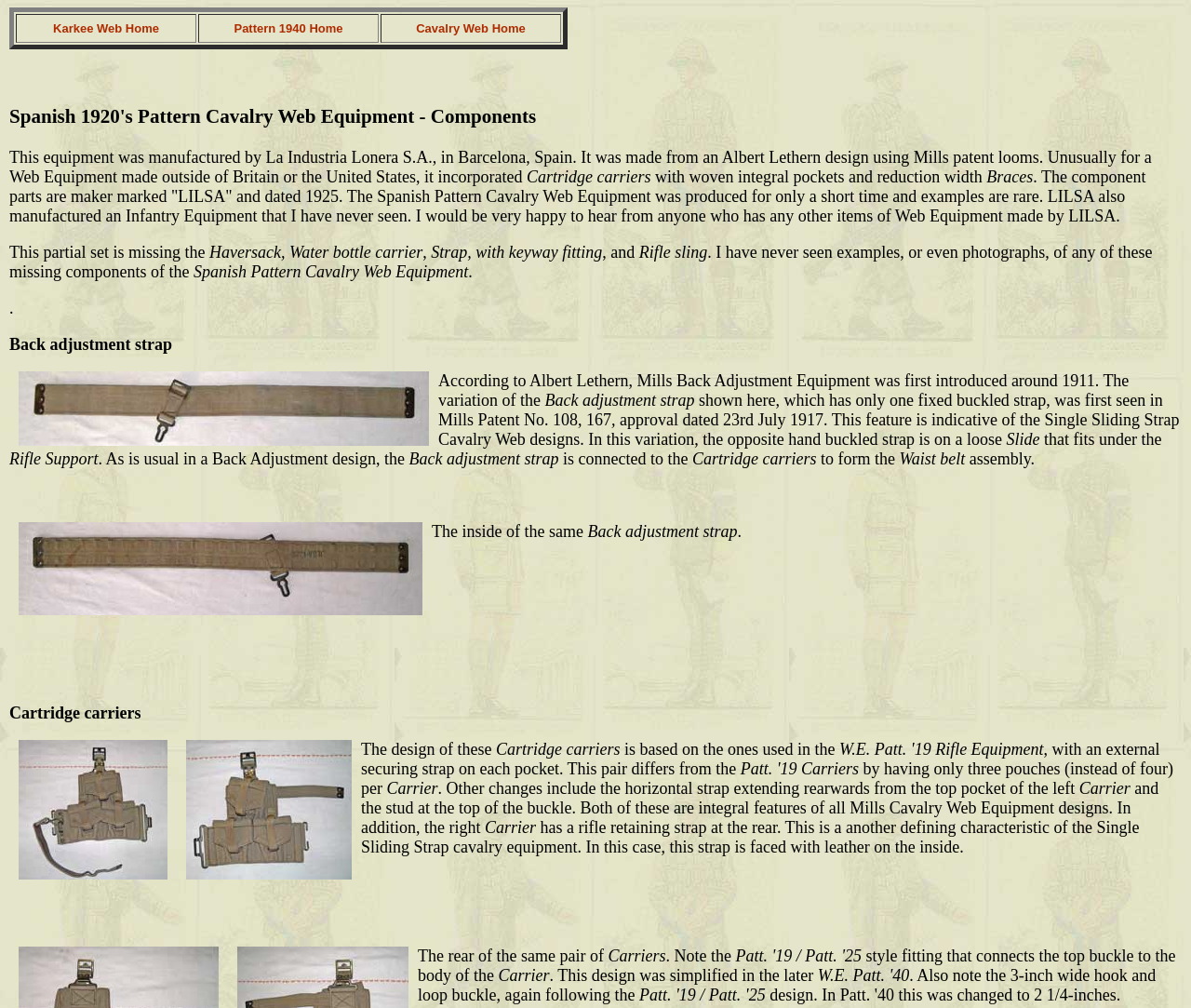What is the manufacturer of this equipment?
Please interpret the details in the image and answer the question thoroughly.

According to the text, 'This equipment was manufactured by La Industria Lonera S.A., in Barcelona, Spain.' Therefore, the manufacturer of this equipment is La Industria Lonera S.A.